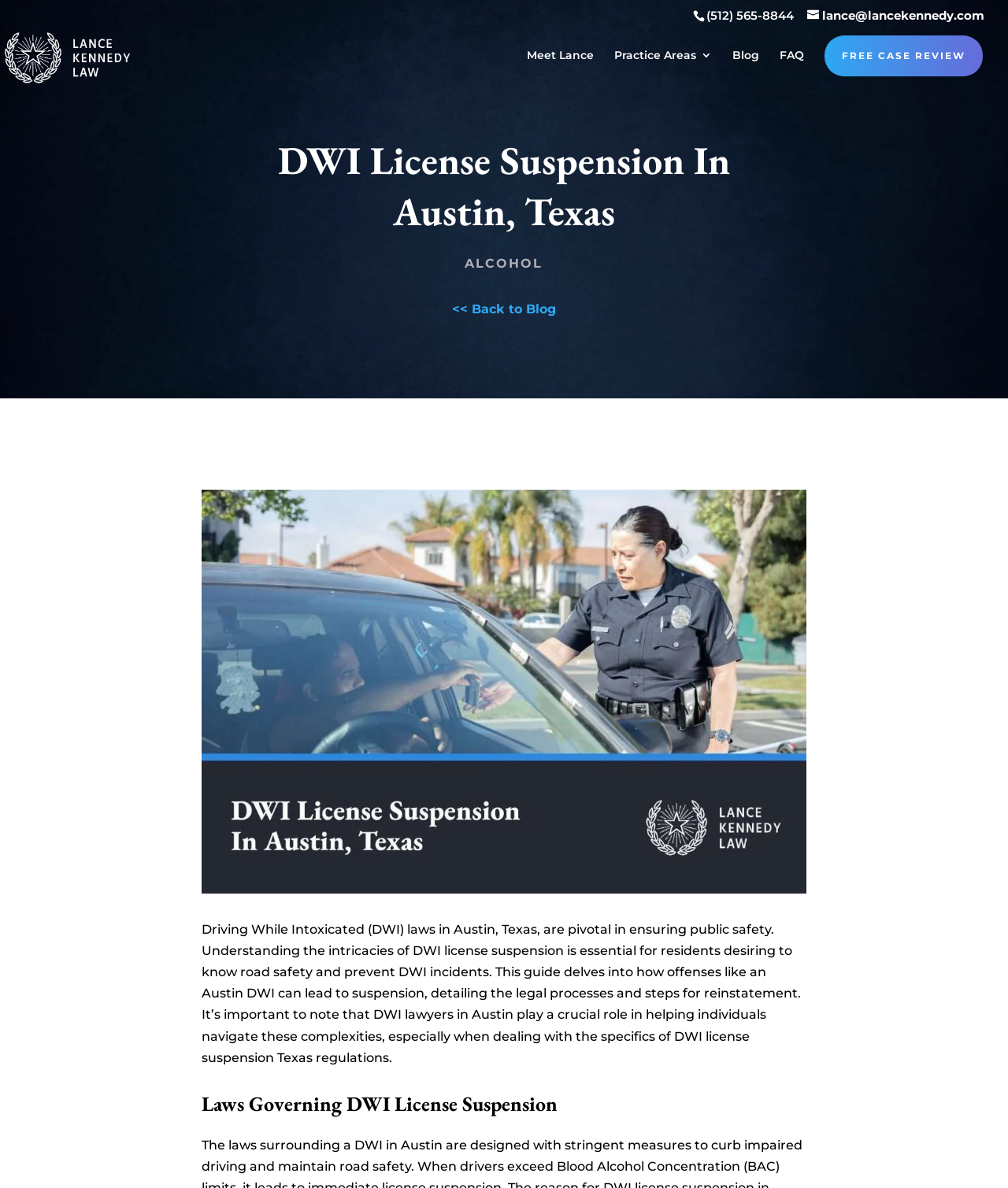Extract the text of the main heading from the webpage.

DWI License Suspension In Austin, Texas